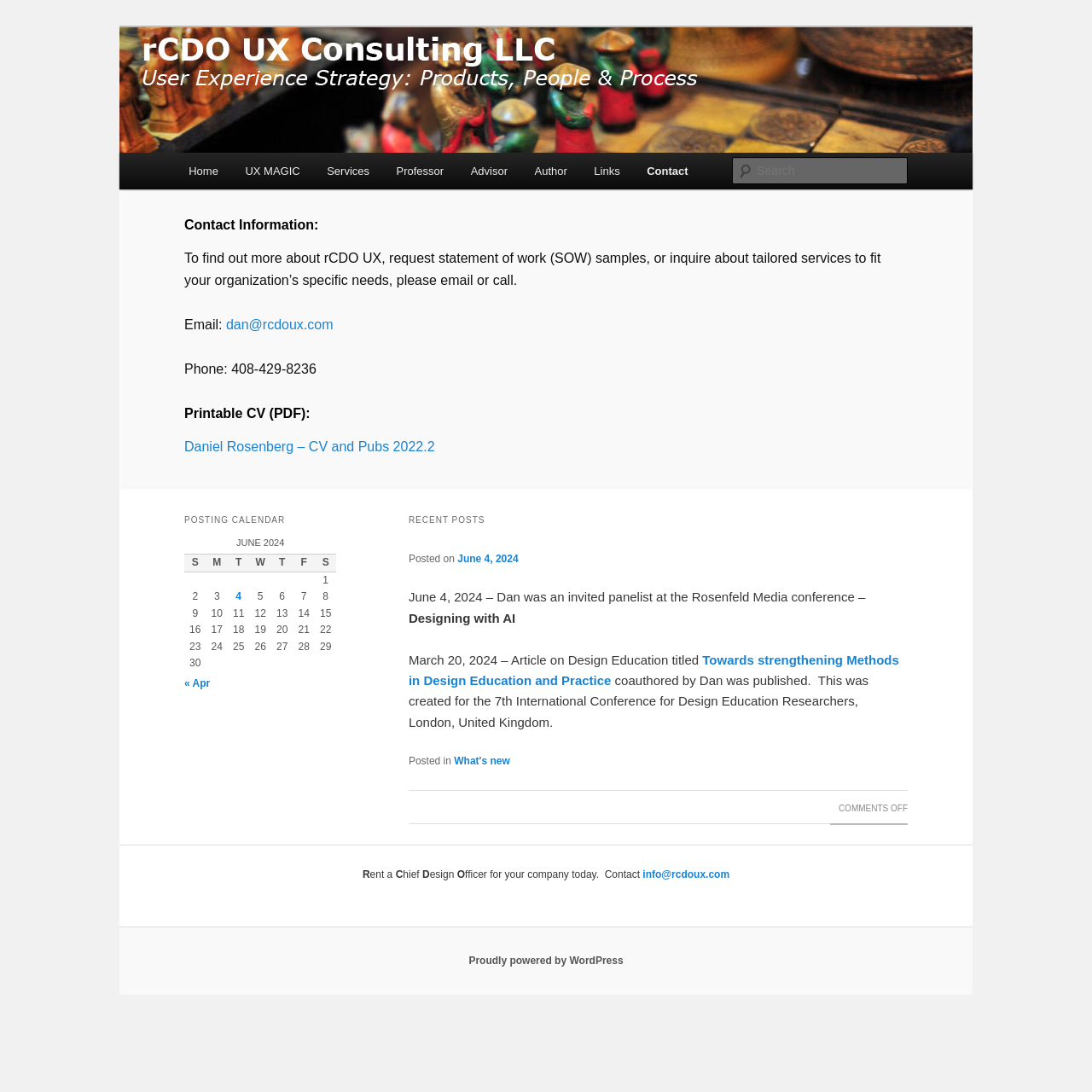Identify the bounding box coordinates of the part that should be clicked to carry out this instruction: "Check the posting calendar".

[0.169, 0.487, 0.308, 0.615]